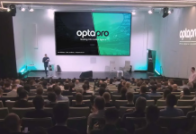Respond to the following query with just one word or a short phrase: 
What is the seating arrangement like?

Tiered